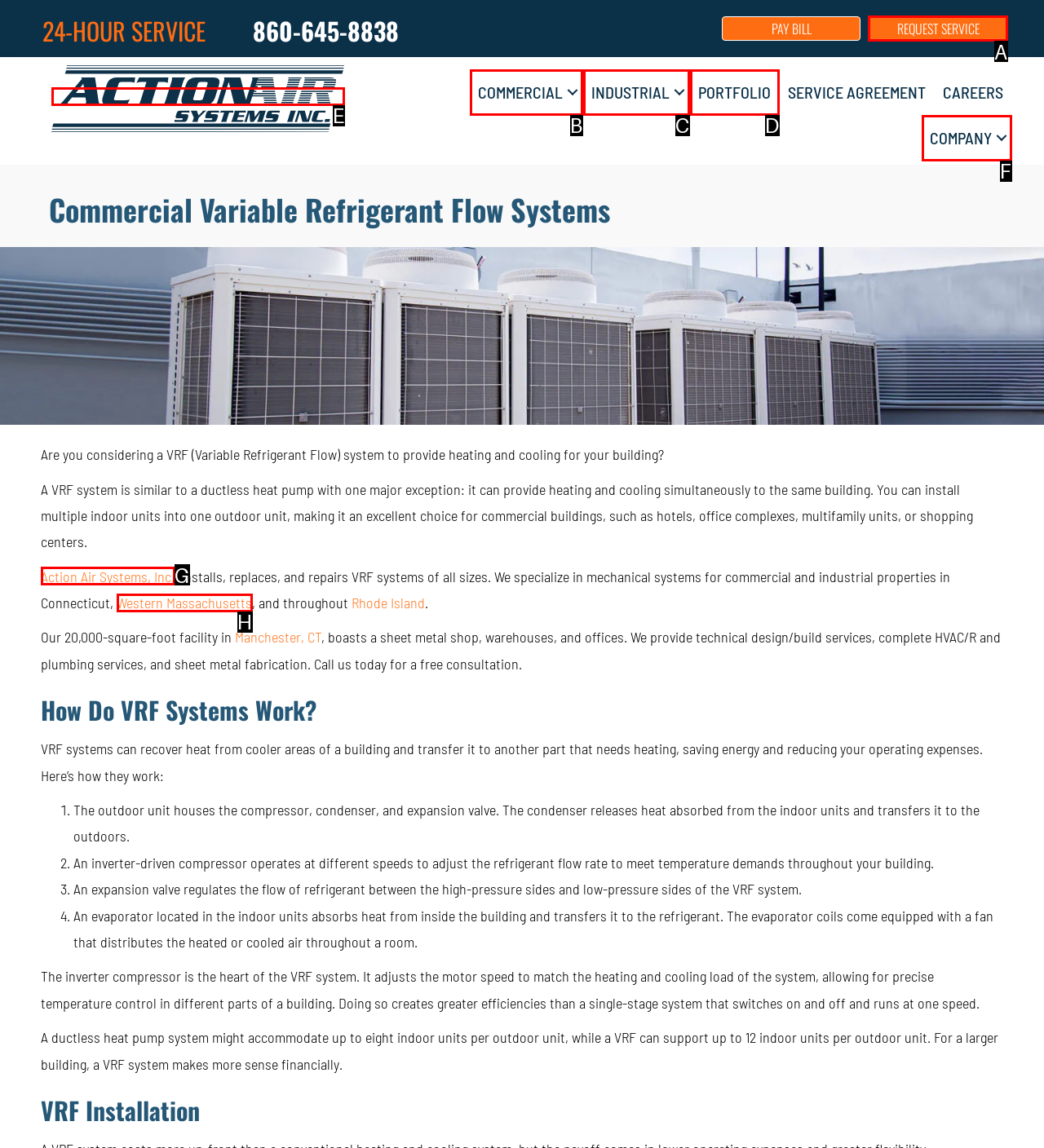From the given options, indicate the letter that corresponds to the action needed to complete this task: Request service. Respond with only the letter.

A